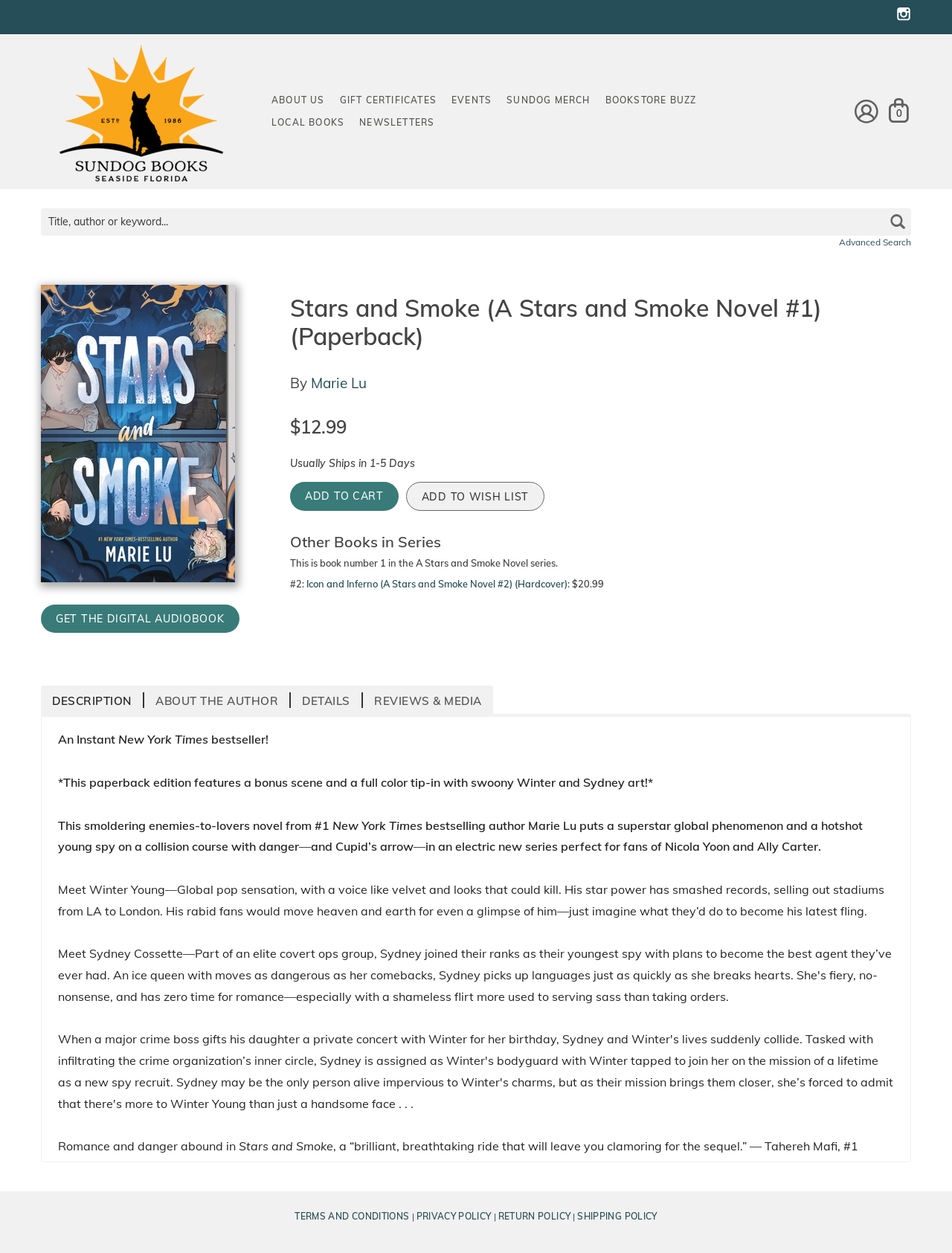What is the name of the book series? Examine the screenshot and reply using just one word or a brief phrase.

A Stars and Smoke Novel